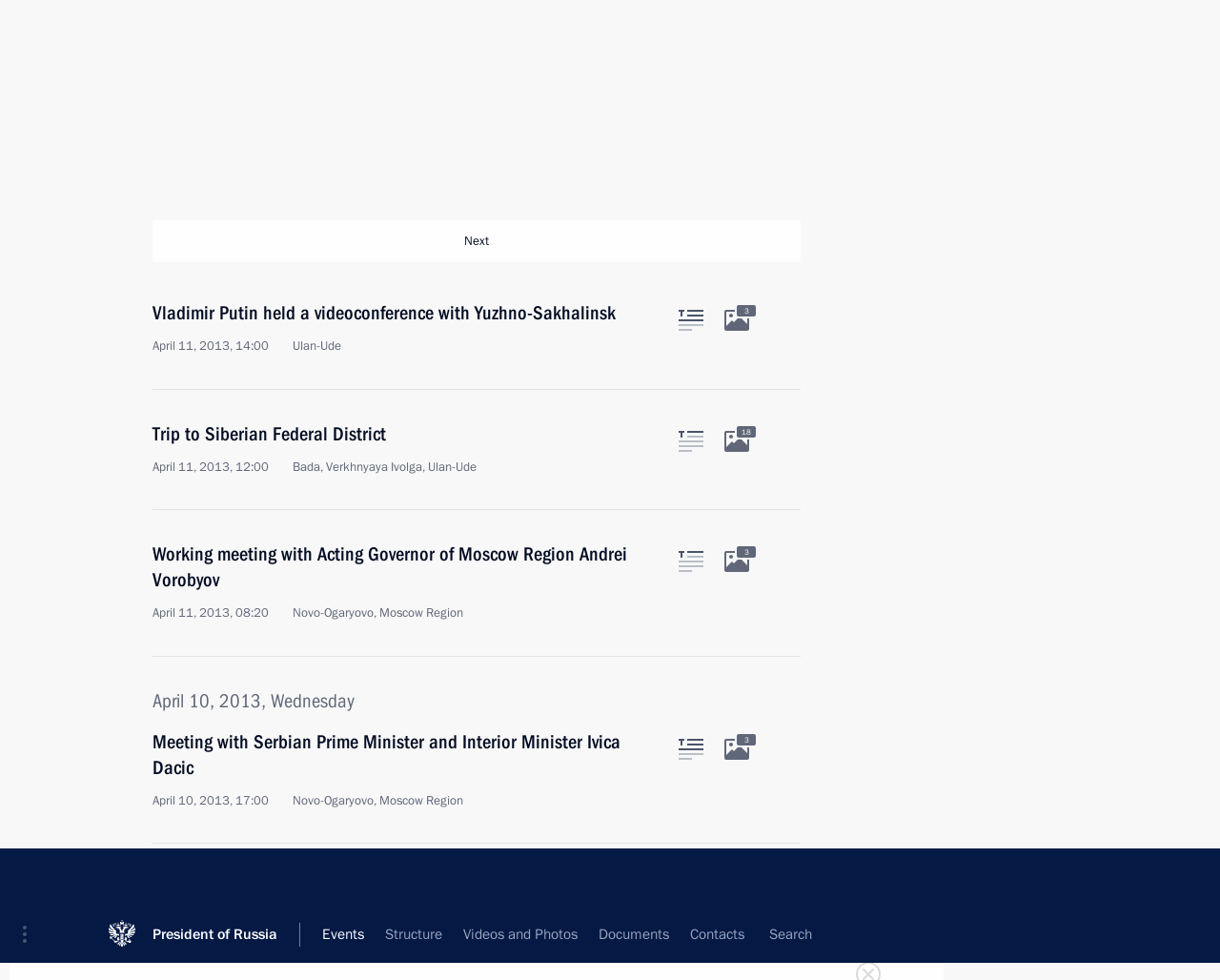Identify the bounding box of the UI component described as: "10".

[0.594, 0.938, 0.614, 0.96]